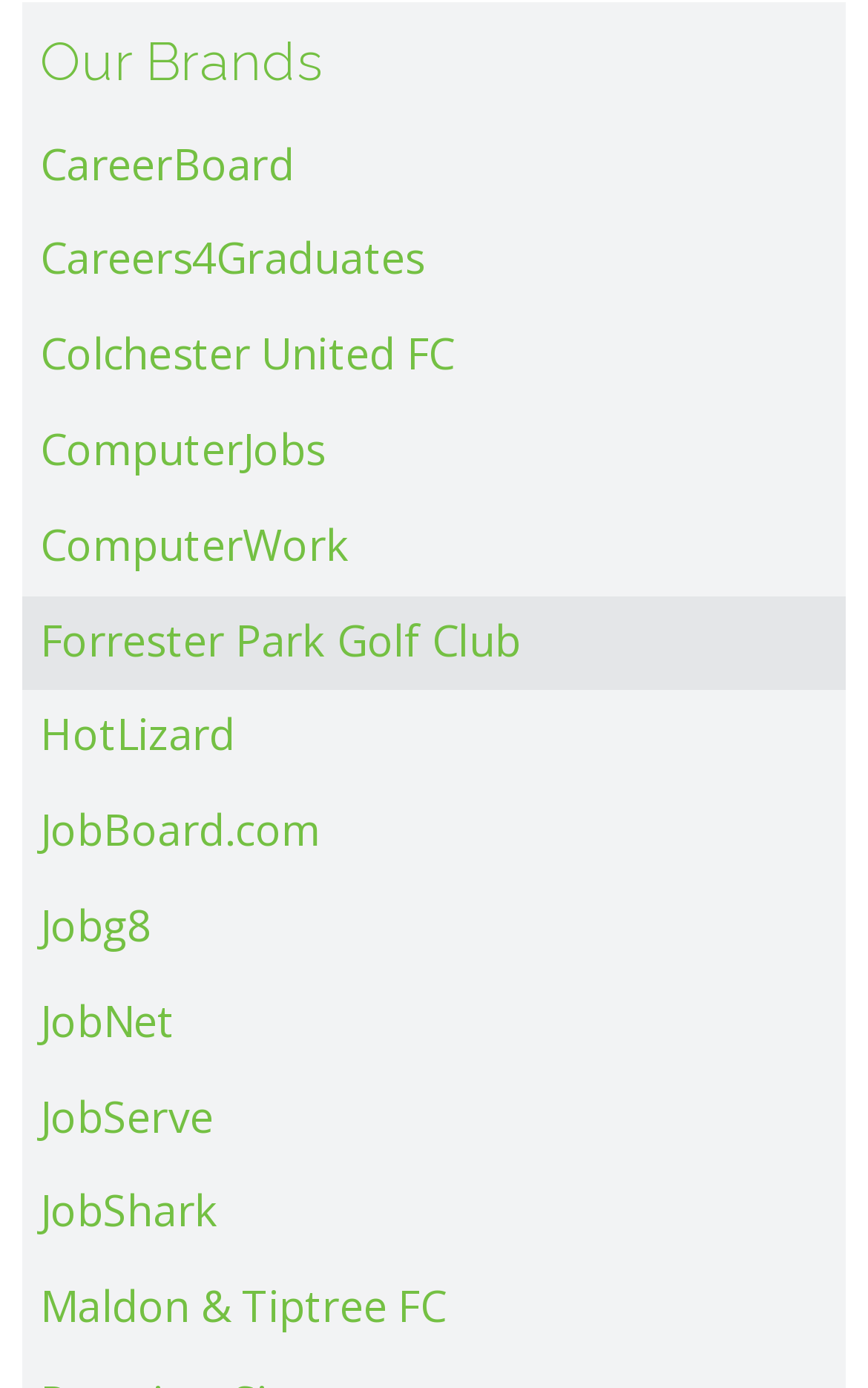Use a single word or phrase to answer the following:
What is the last link under 'Our Brands'?

Maldon & Tiptree FC